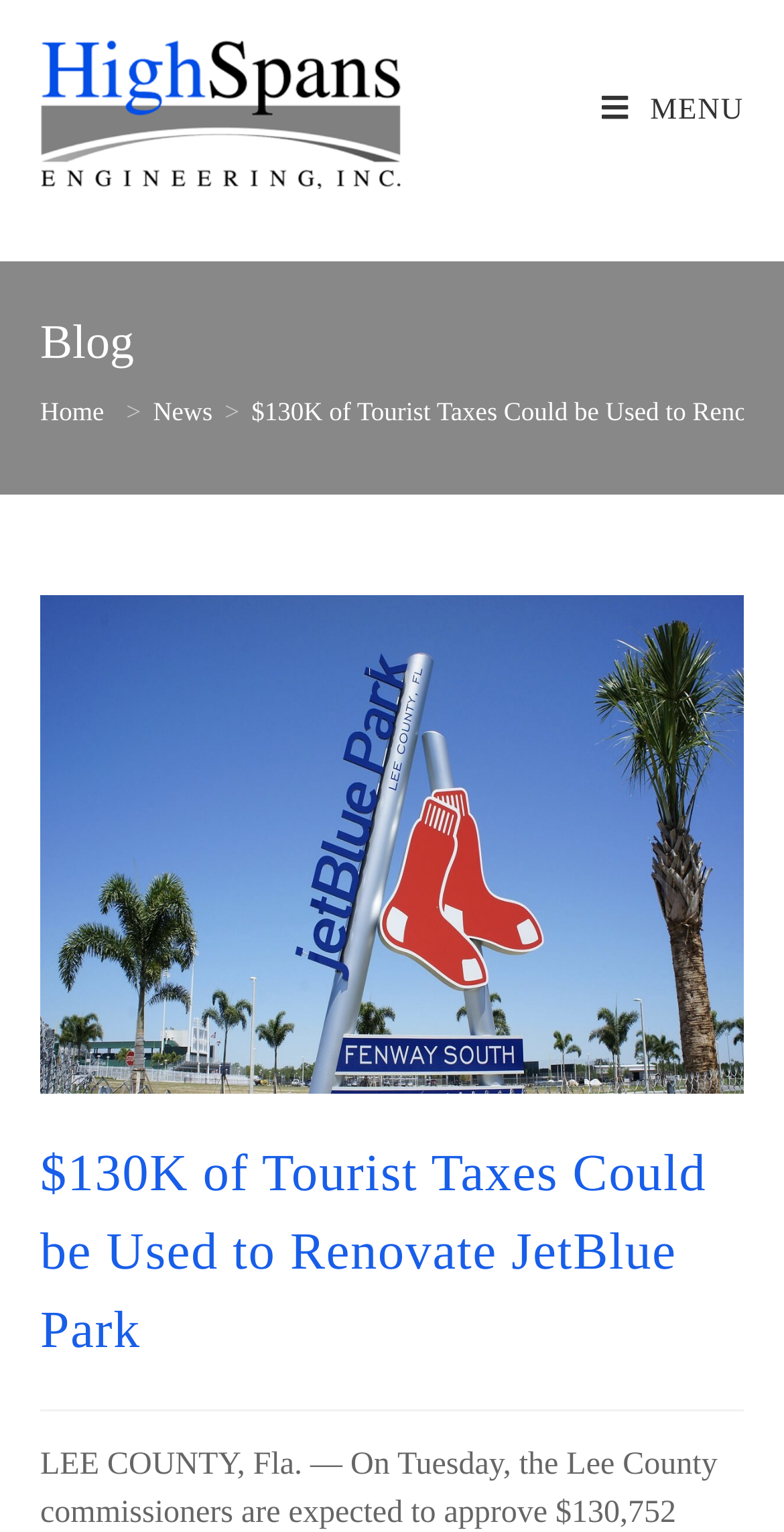Provide a one-word or short-phrase response to the question:
What is the current page about?

Renovating JetBlue Park